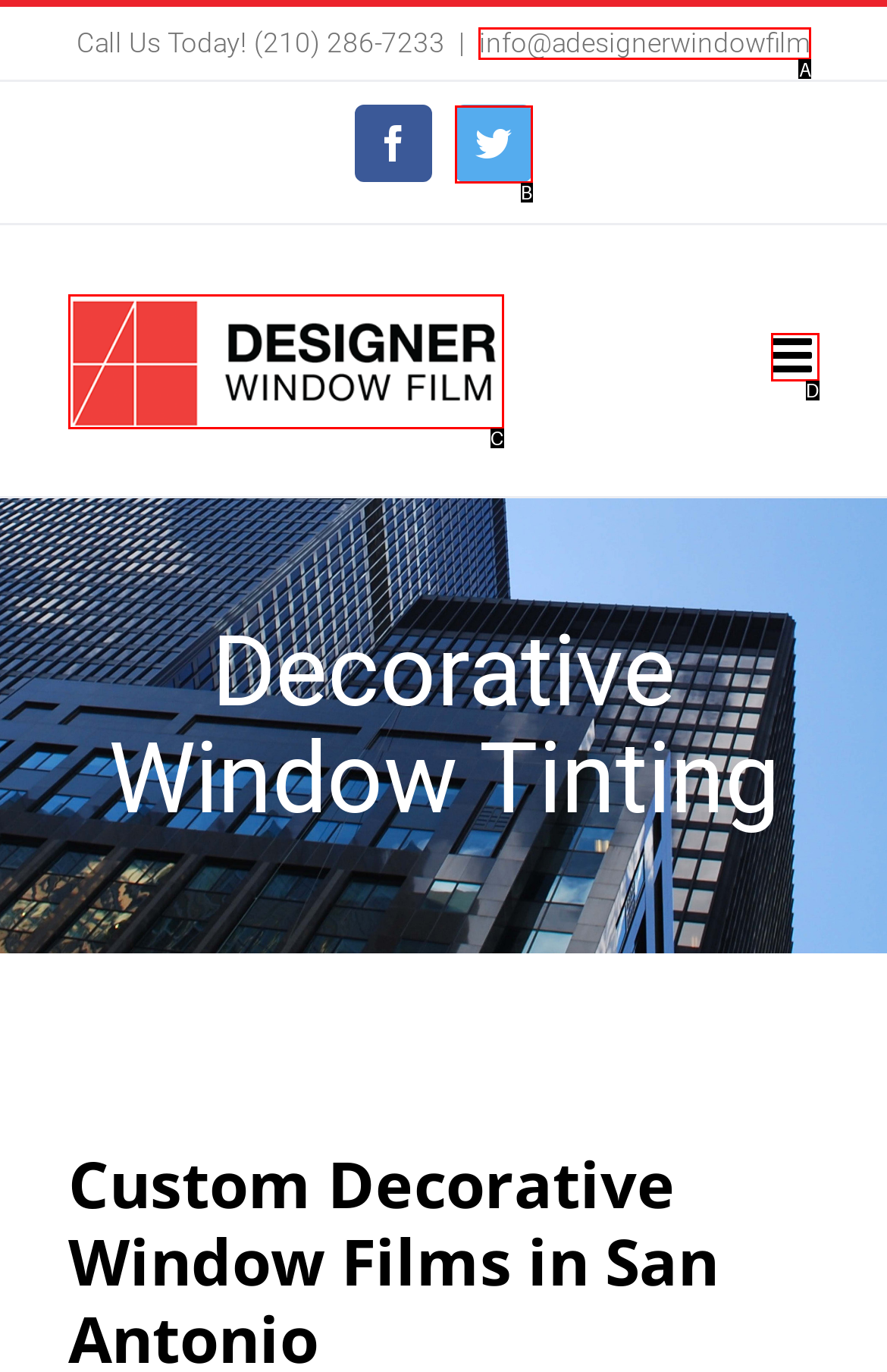From the provided options, which letter corresponds to the element described as: Share
Answer with the letter only.

None